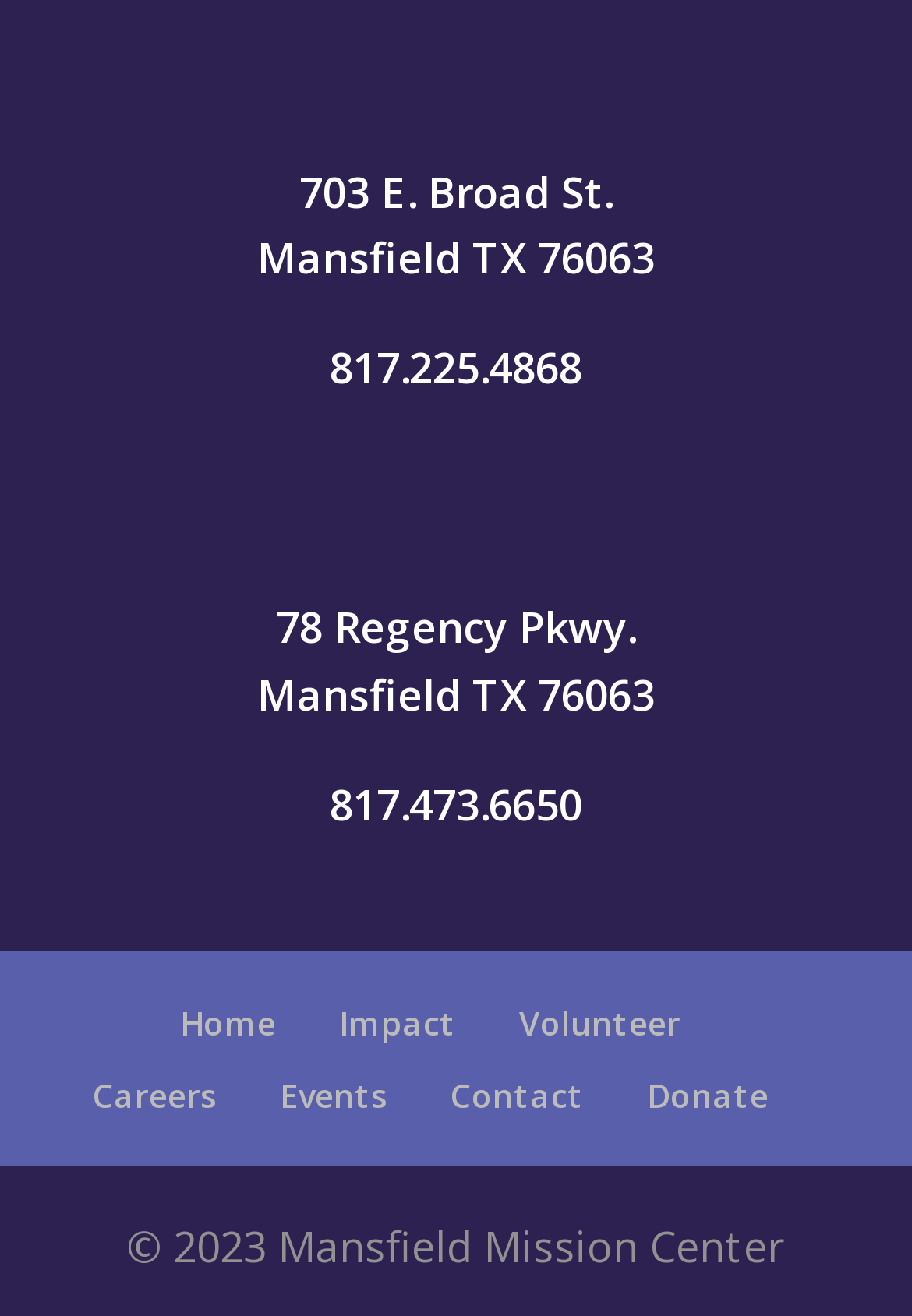What is the address of Mansfield Mission Center?
Can you provide an in-depth and detailed response to the question?

The address of Mansfield Mission Center can be found at the top of the webpage, which is '703 E. Broad St.'